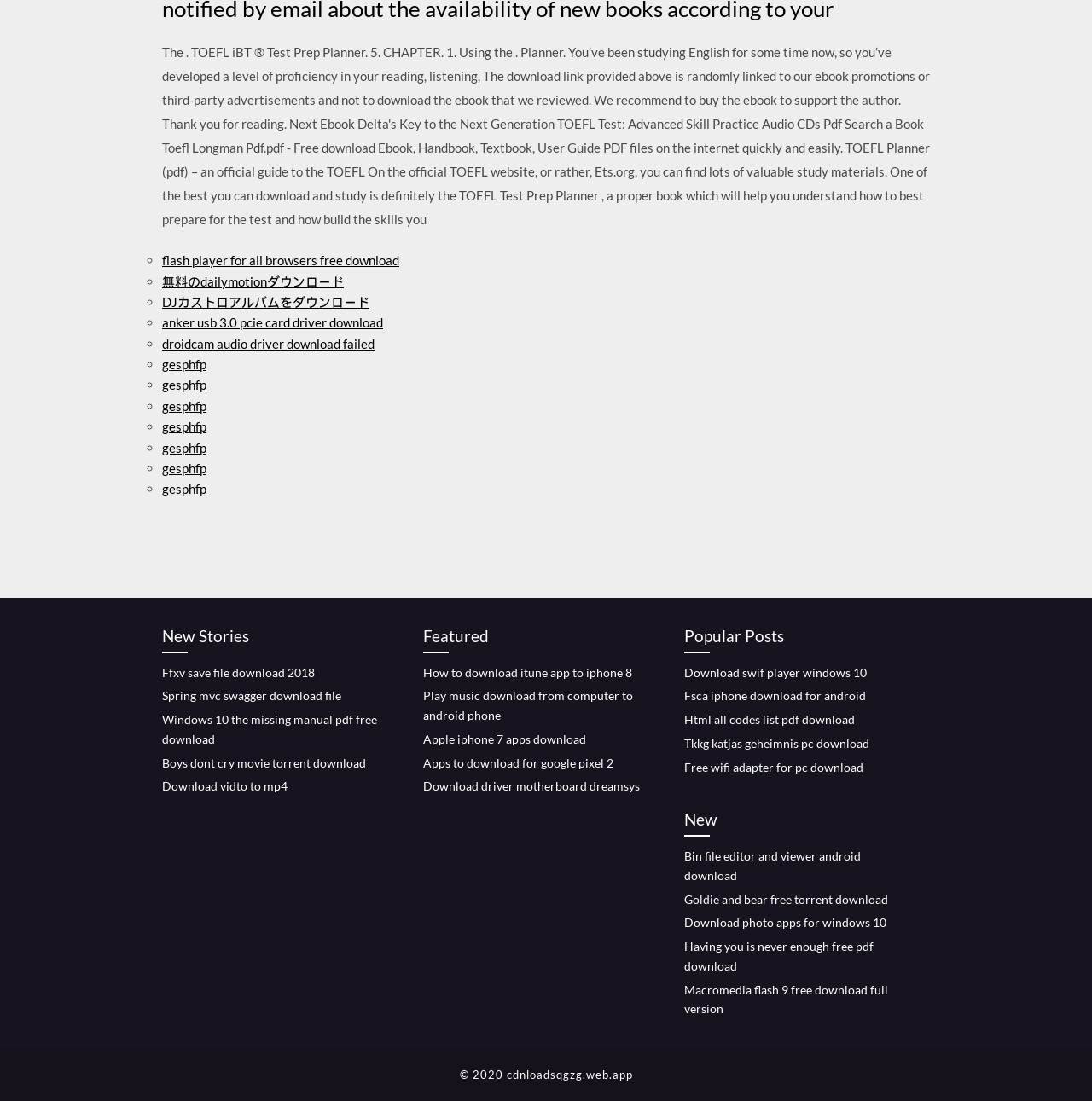Determine the bounding box coordinates for the clickable element to execute this instruction: "download swif player windows 10". Provide the coordinates as four float numbers between 0 and 1, i.e., [left, top, right, bottom].

[0.627, 0.604, 0.794, 0.617]